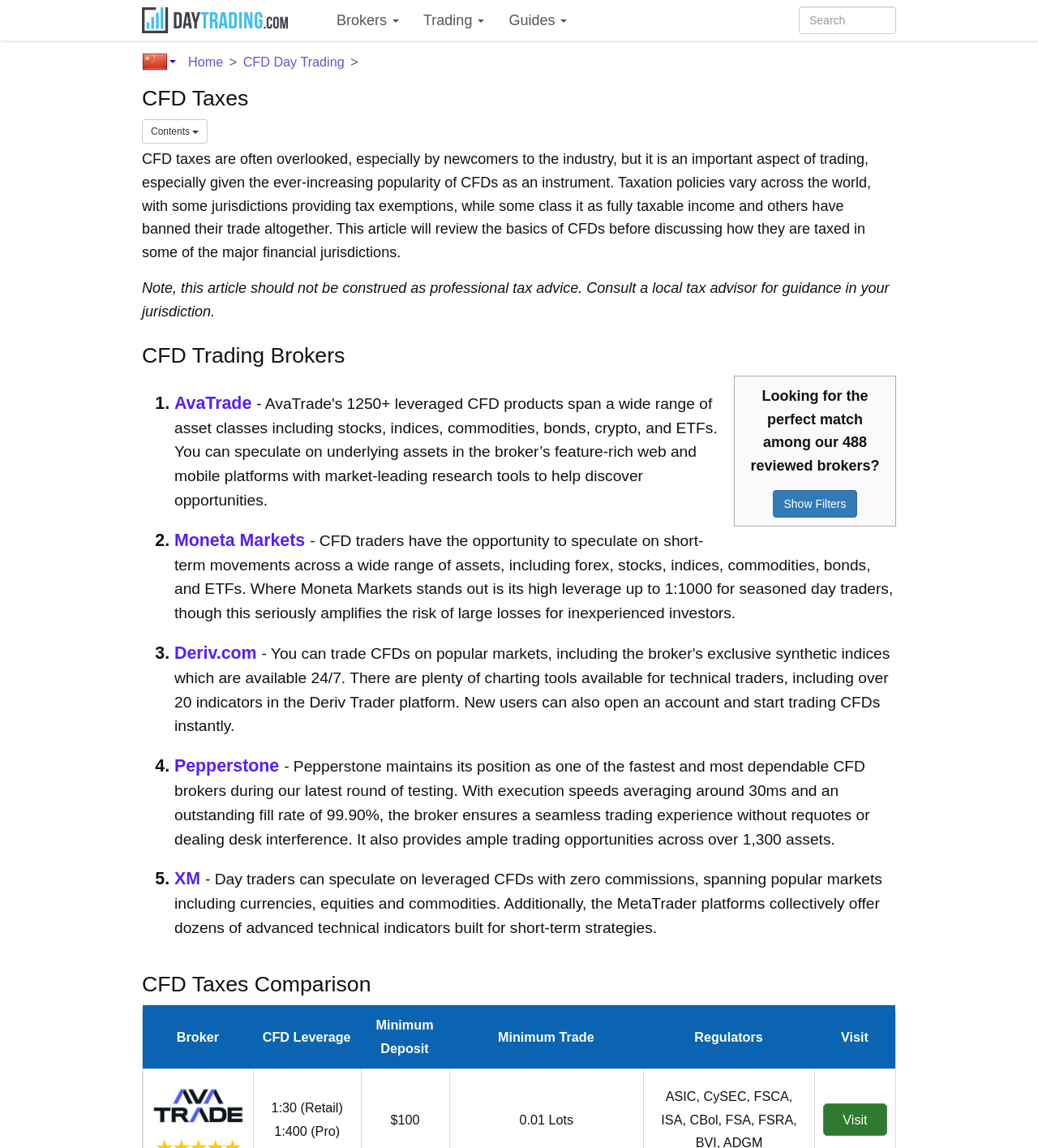Provide the bounding box coordinates for the area that should be clicked to complete the instruction: "Search for something".

[0.77, 0.006, 0.863, 0.03]